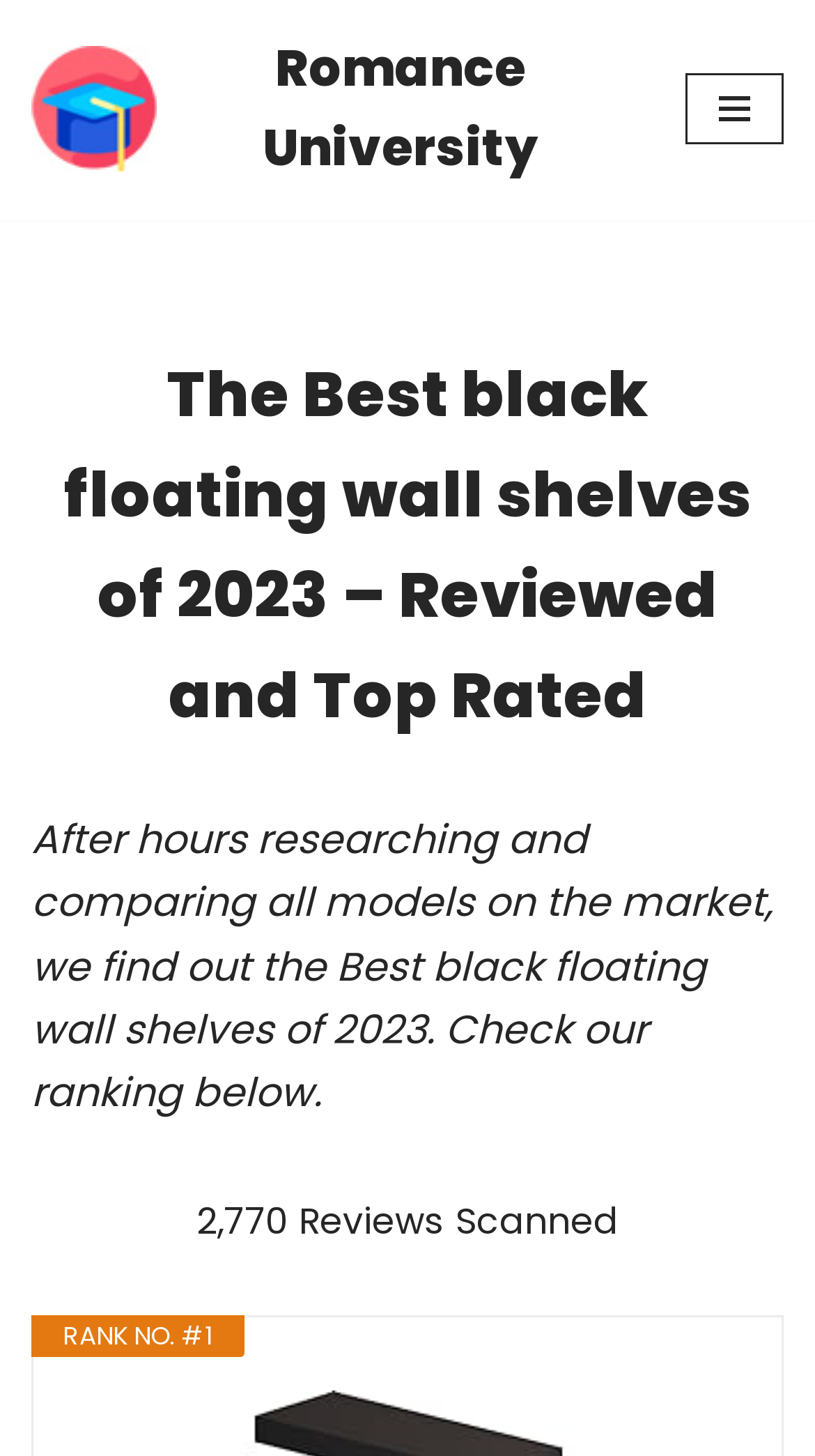Use the details in the image to answer the question thoroughly: 
What is the navigation menu button labeled as?

The webpage has a button that allows users to navigate through the content, and this button is labeled as 'Navigation Menu', indicating that it provides access to additional features or sections of the webpage.